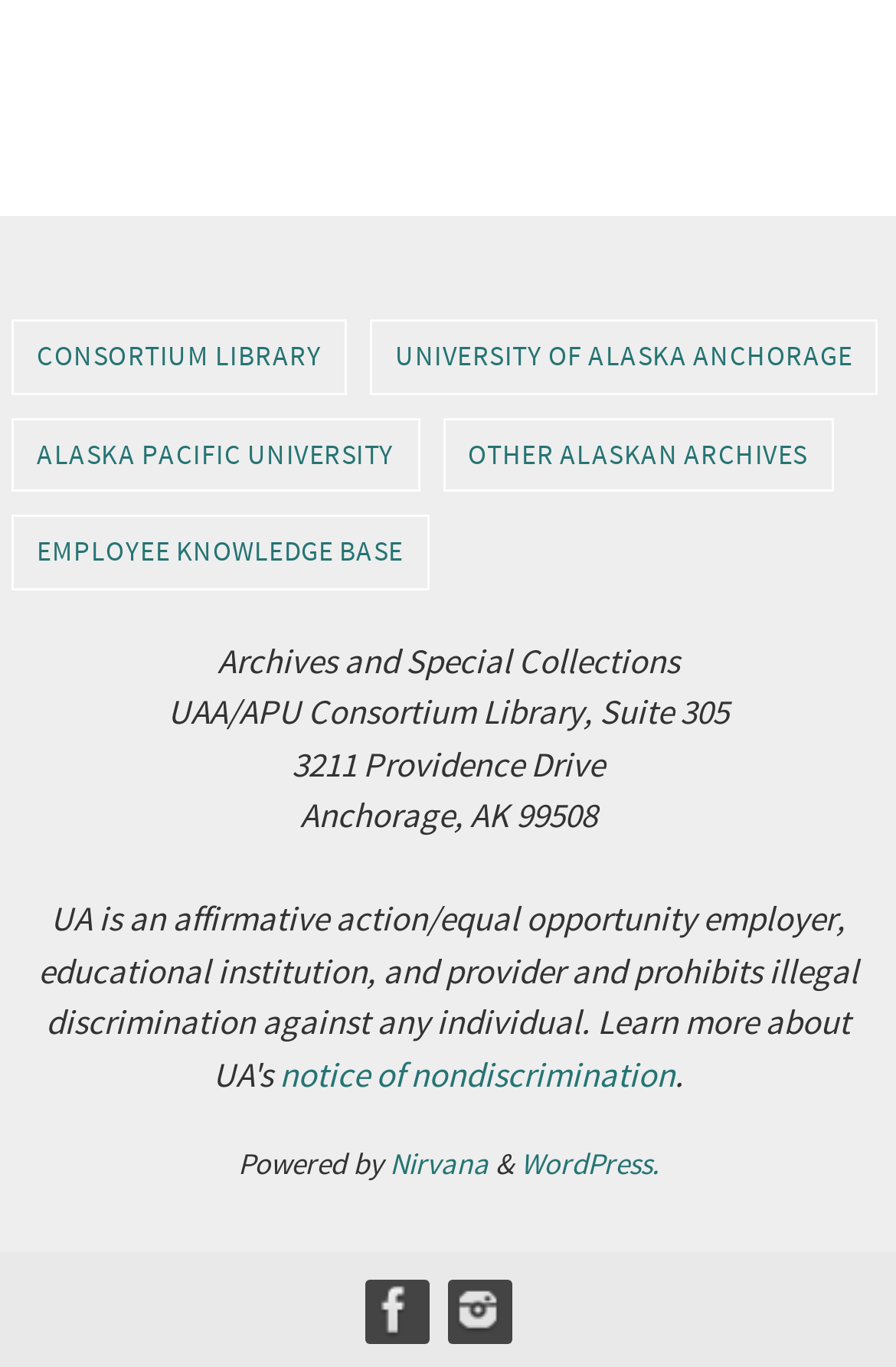Please specify the bounding box coordinates of the element that should be clicked to execute the given instruction: 'View the Instagram page'. Ensure the coordinates are four float numbers between 0 and 1, expressed as [left, top, right, bottom].

[0.5, 0.936, 0.567, 0.98]